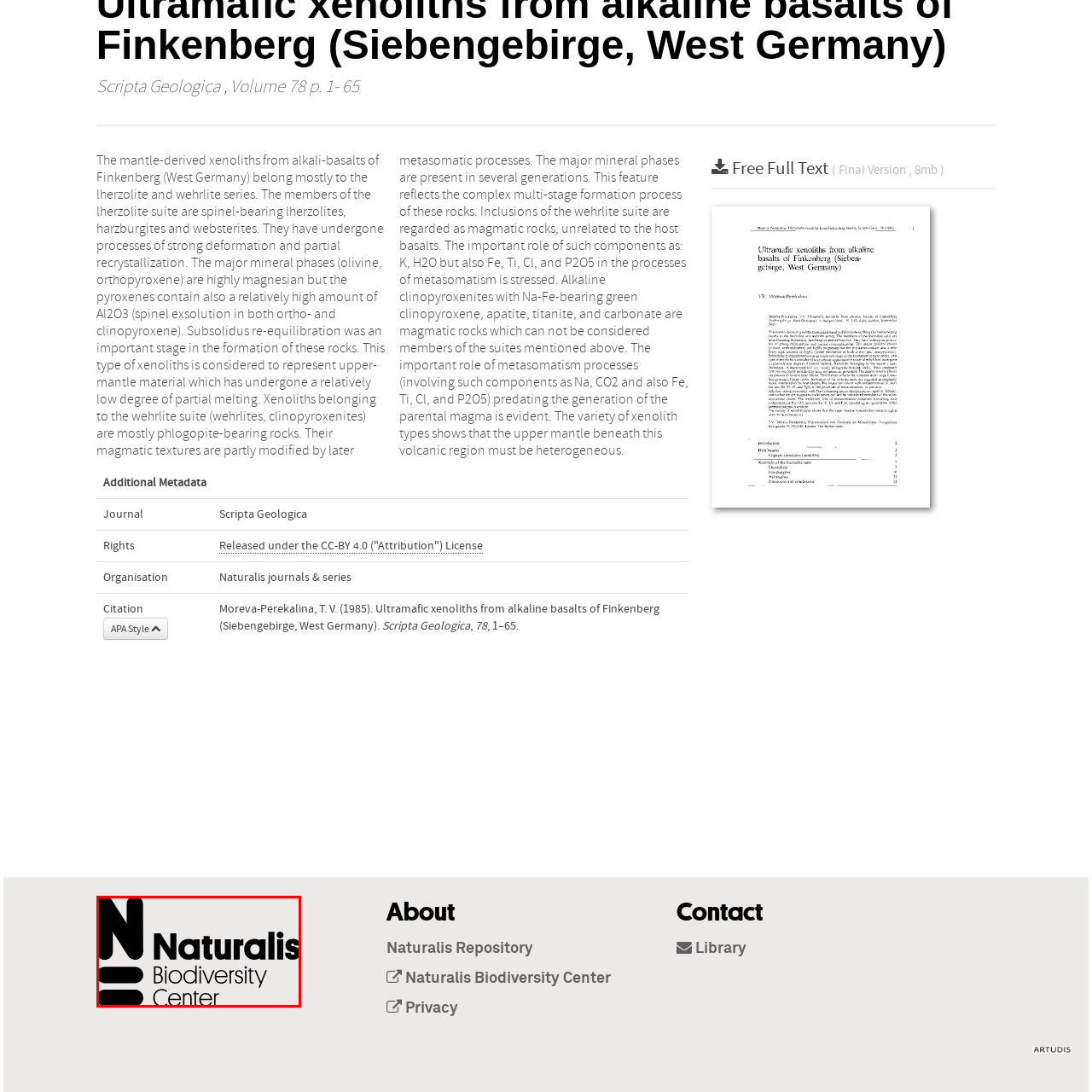What is the name of the institution featured in the logo?
Examine the image enclosed within the red bounding box and provide a comprehensive answer relying on the visual details presented in the image.

The caption explicitly states that the logo belongs to the Naturalis Biodiversity Center, which is an institution dedicated to biodiversity research and documentation.